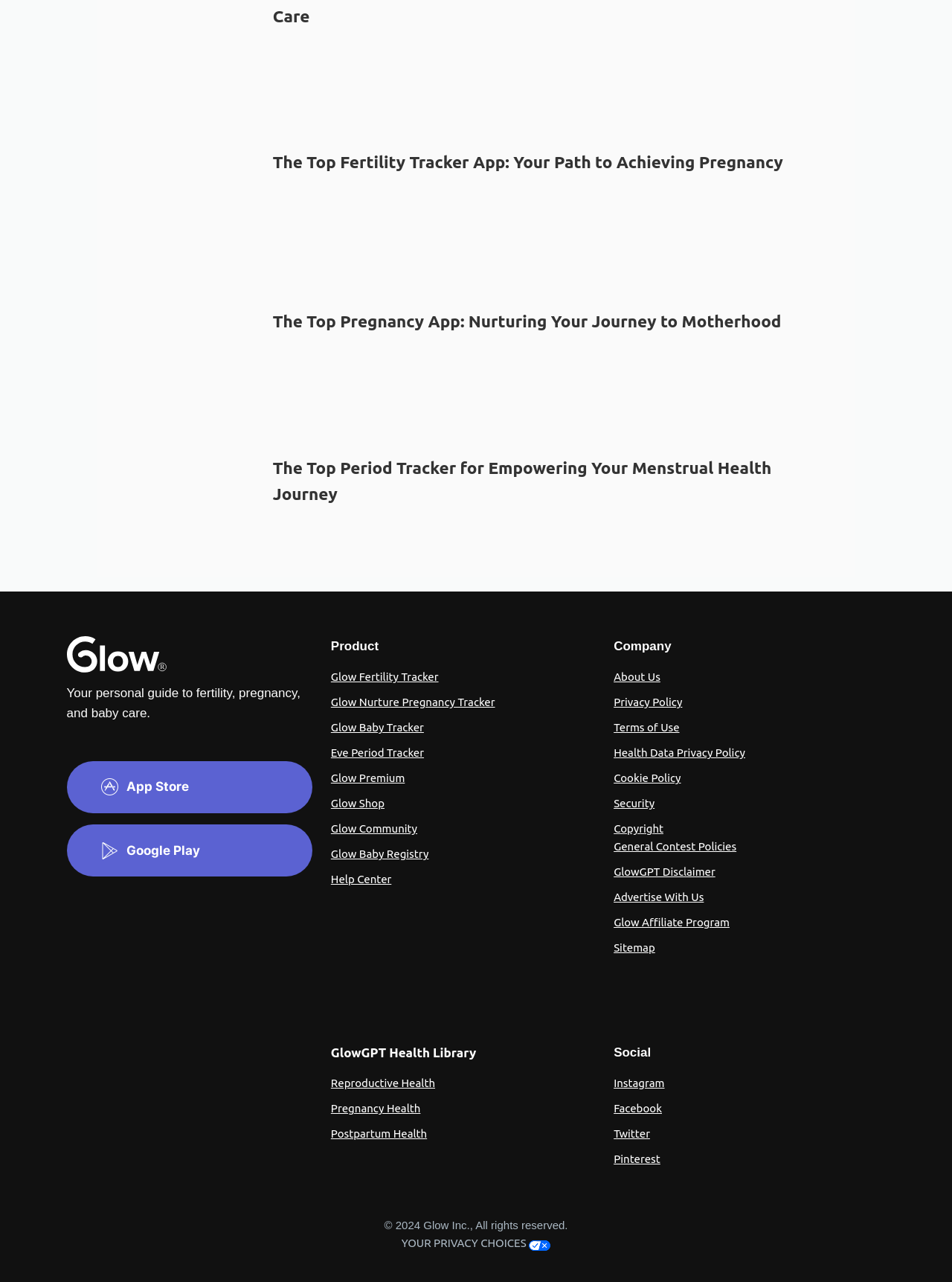Respond to the question with just a single word or phrase: 
What social media platforms does the company have a presence on?

Instagram, Facebook, Twitter, Pinterest